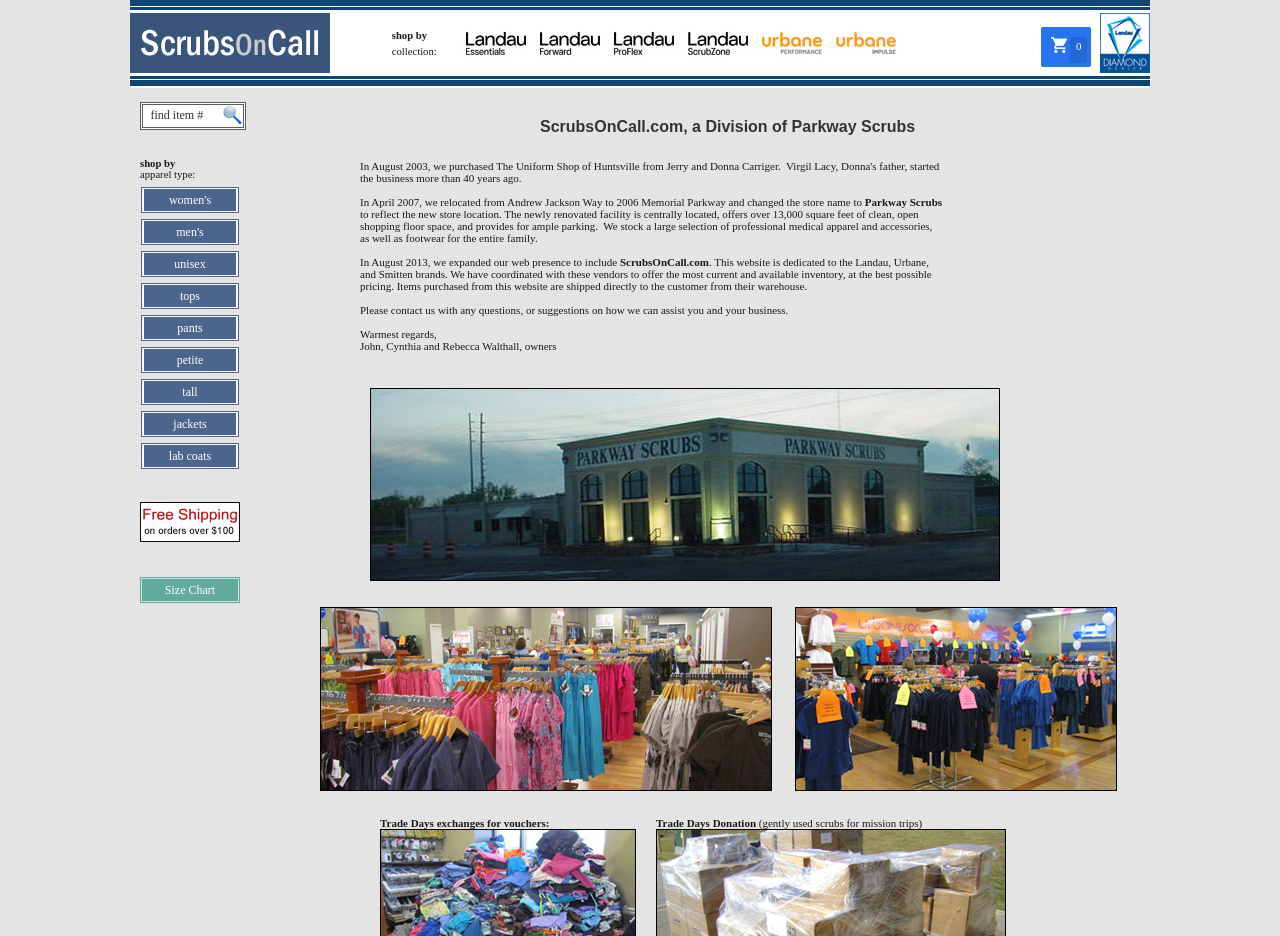Determine the bounding box coordinates for the HTML element described here: "parent_node: shop by".

[0.109, 0.504, 0.188, 0.613]